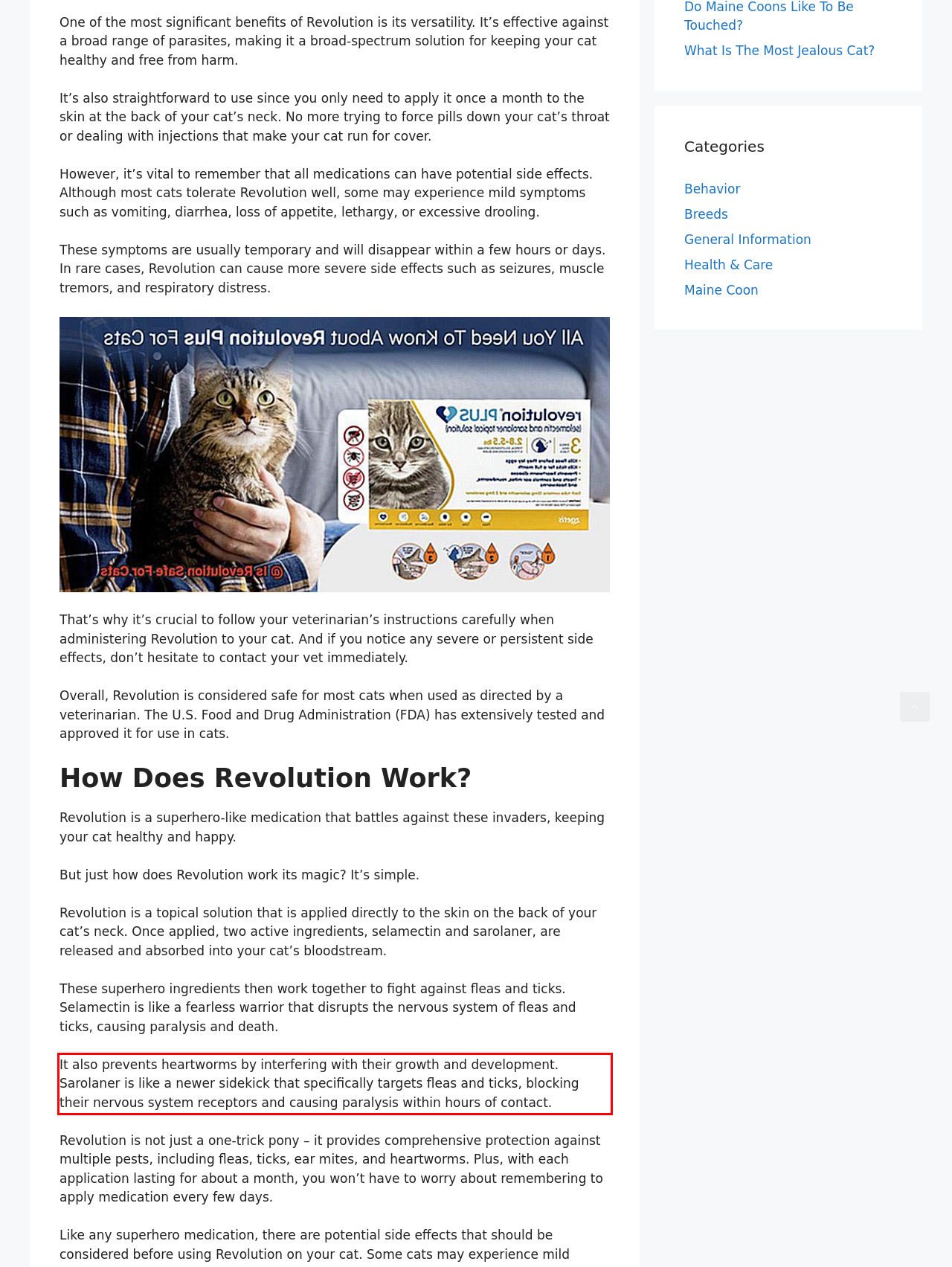Within the provided webpage screenshot, find the red rectangle bounding box and perform OCR to obtain the text content.

It also prevents heartworms by interfering with their growth and development. Sarolaner is like a newer sidekick that specifically targets fleas and ticks, blocking their nervous system receptors and causing paralysis within hours of contact.